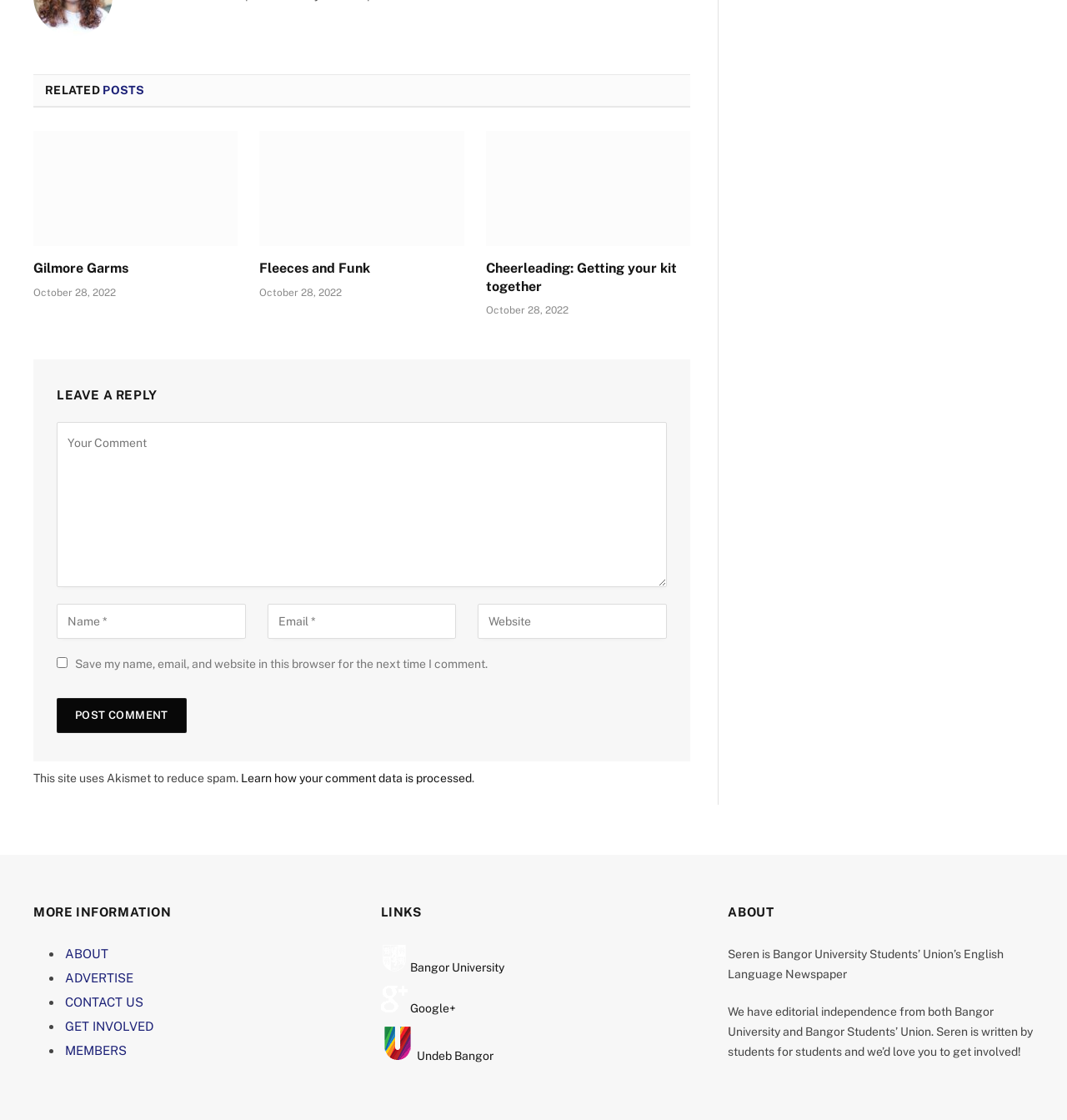Bounding box coordinates should be in the format (top-left x, top-left y, bottom-right x, bottom-right y) and all values should be floating point numbers between 0 and 1. Determine the bounding box coordinate for the UI element described as: GET INVOLVED

[0.061, 0.91, 0.144, 0.923]